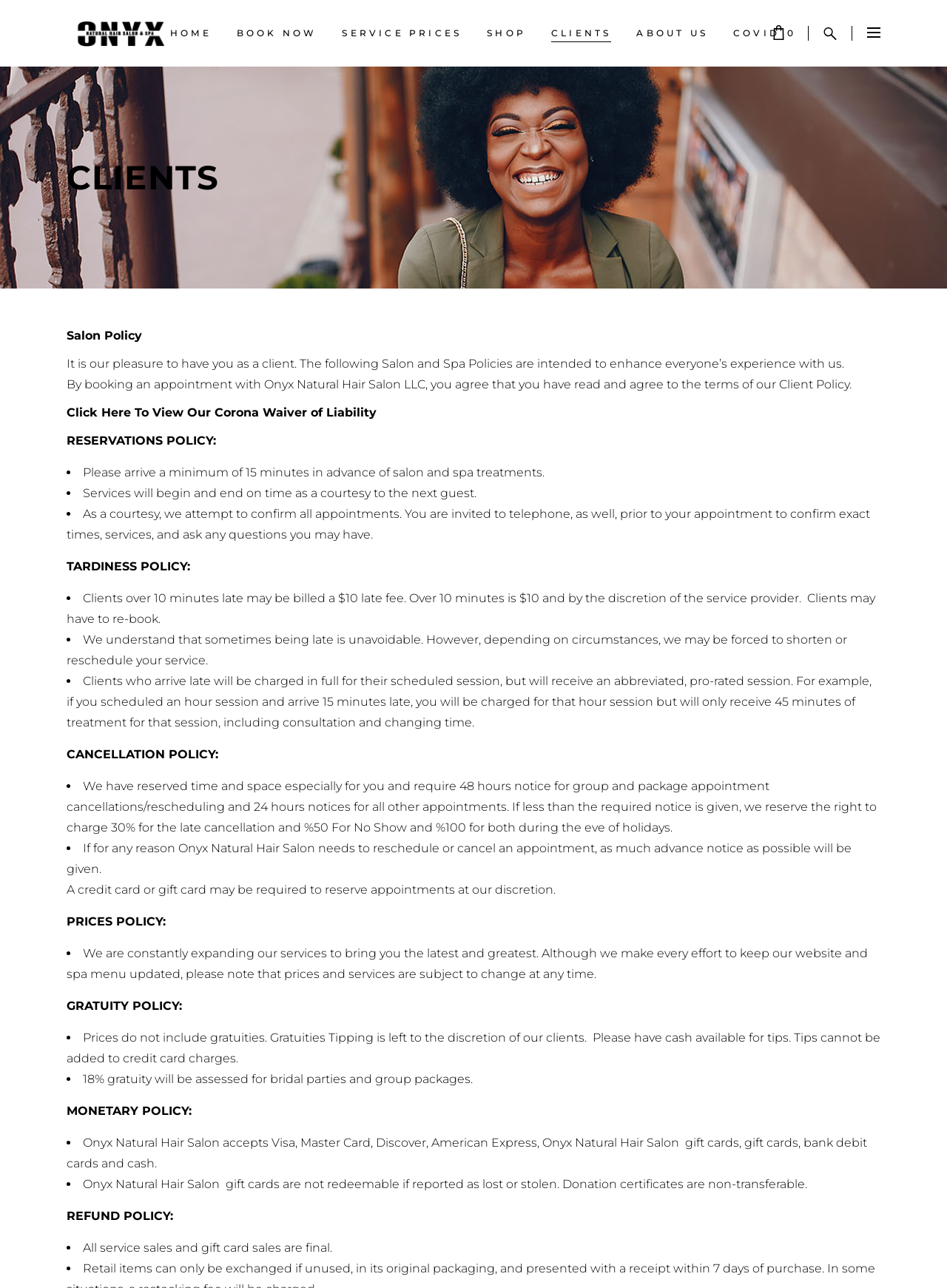Provide your answer in one word or a succinct phrase for the question: 
Can tips be added to credit card charges?

No